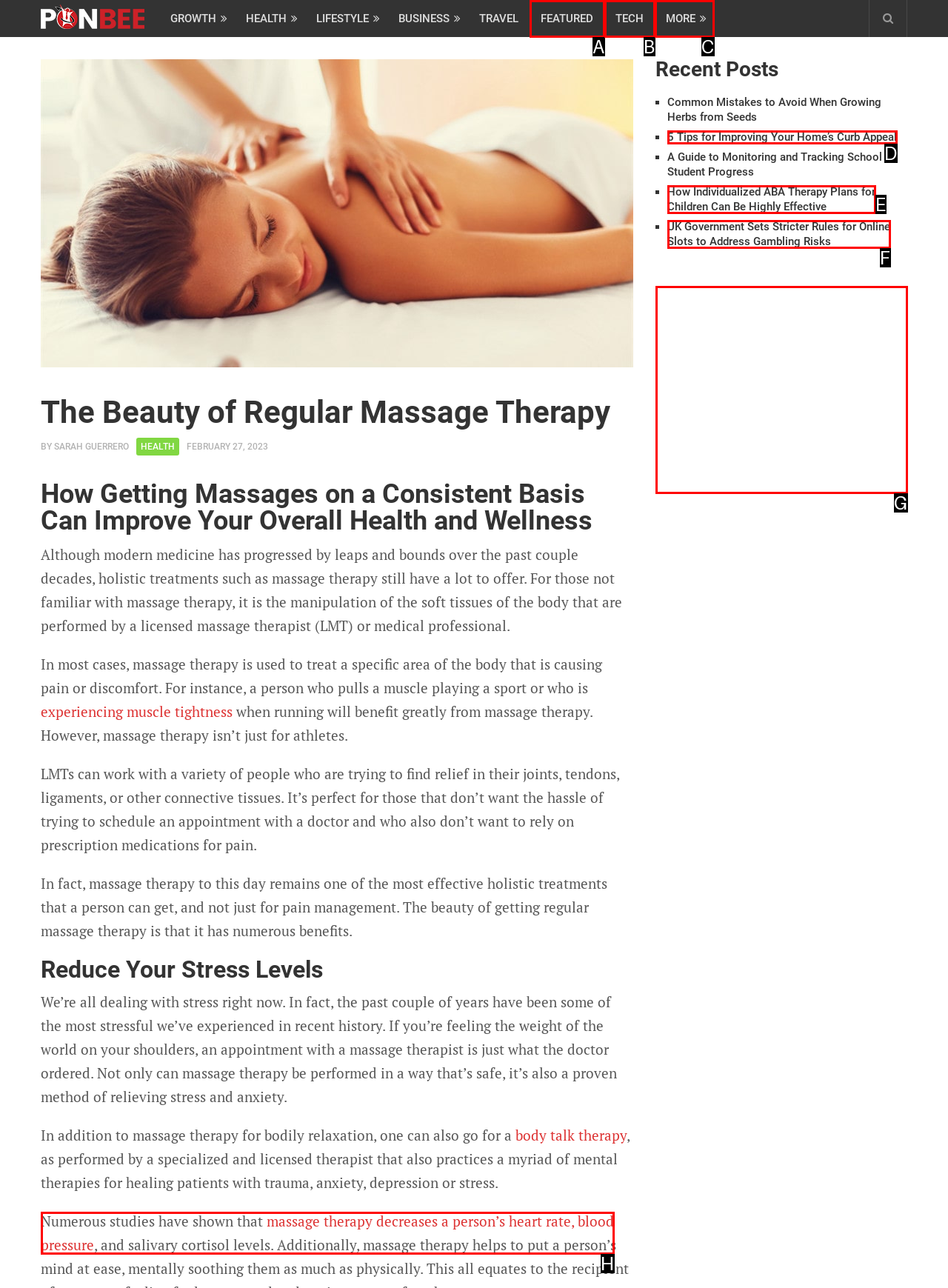From the available choices, determine which HTML element fits this description: Tech Respond with the correct letter.

B